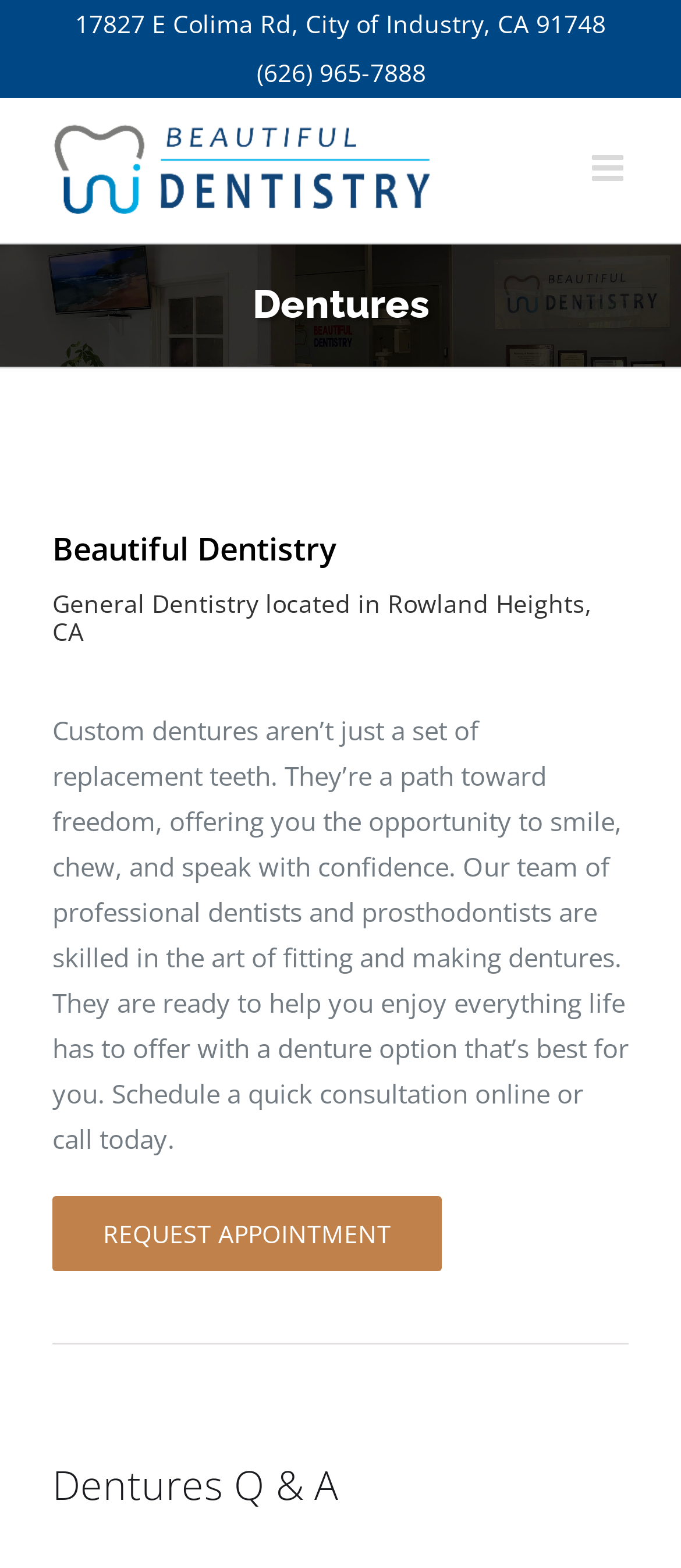Write a detailed summary of the webpage.

The webpage is about dentures and dental services provided by Beautiful Dentistry in Rowland Heights, CA. At the top, there is a navigation menu with a secondary menu option. Below the navigation menu, there is a logo of Beautiful Dentistry – Rowland Heights, which is an image. To the right of the logo, there are two links: one for the address and another for the phone number.

Below the logo and links, there is a heading that reads "Dentures" in a prominent font. Underneath the heading, there are three subheadings: "Beautiful Dentistry", "General Dentistry located in Rowland Heights, CA", and a paragraph of text that describes the benefits of custom dentures and the services provided by the team of professional dentists and prosthodontists.

To the right of the paragraph, there is a call-to-action link that says "REQUEST APPOINTMENT". Below the paragraph, there is another heading that reads "Dentures Q & A". The overall layout is organized, with clear headings and concise text that effectively communicates the services and benefits of custom dentures.